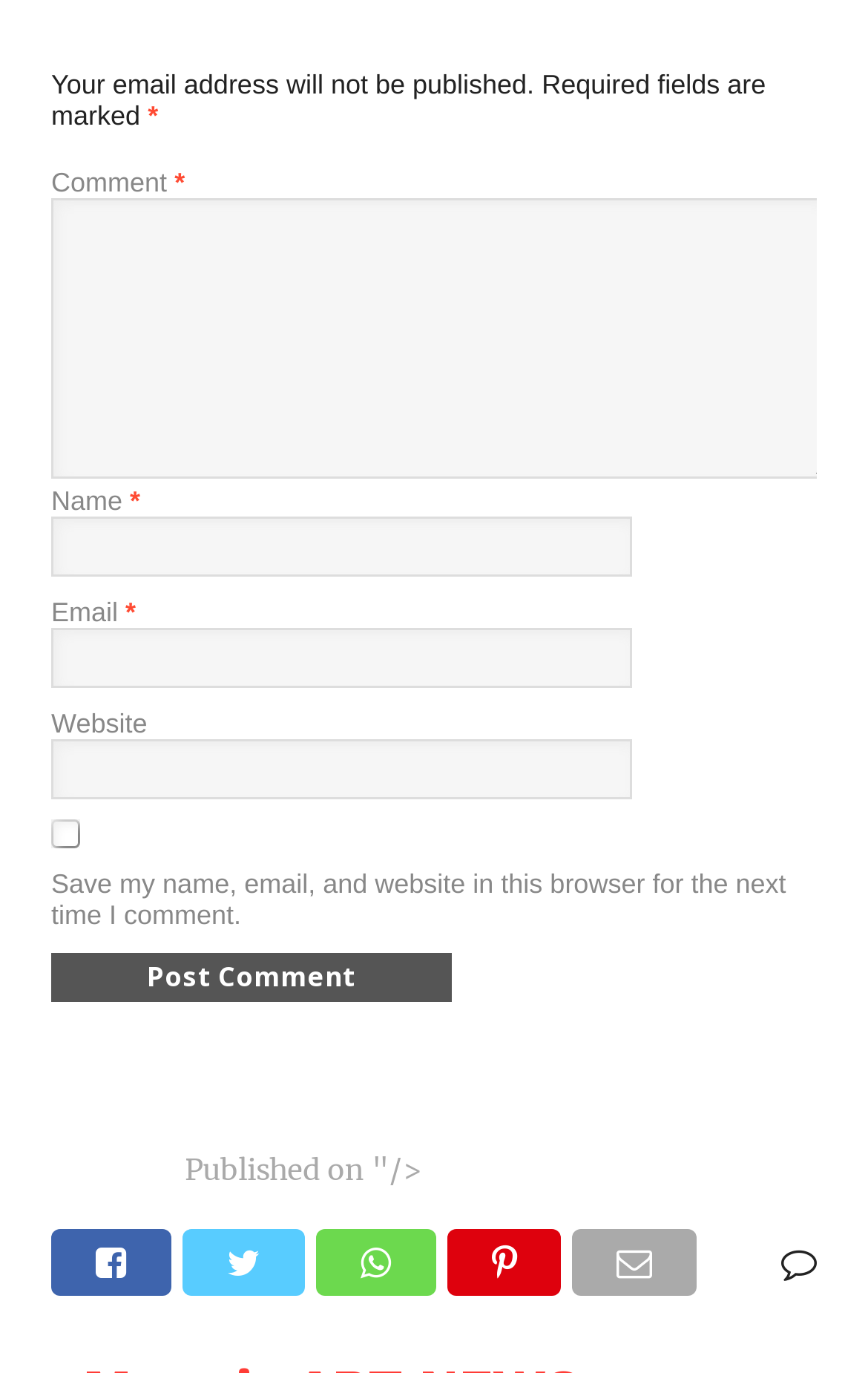Please provide the bounding box coordinates in the format (top-left x, top-left y, bottom-right x, bottom-right y). Remember, all values are floating point numbers between 0 and 1. What is the bounding box coordinate of the region described as: parent_node: Website name="url"

[0.059, 0.539, 0.728, 0.582]